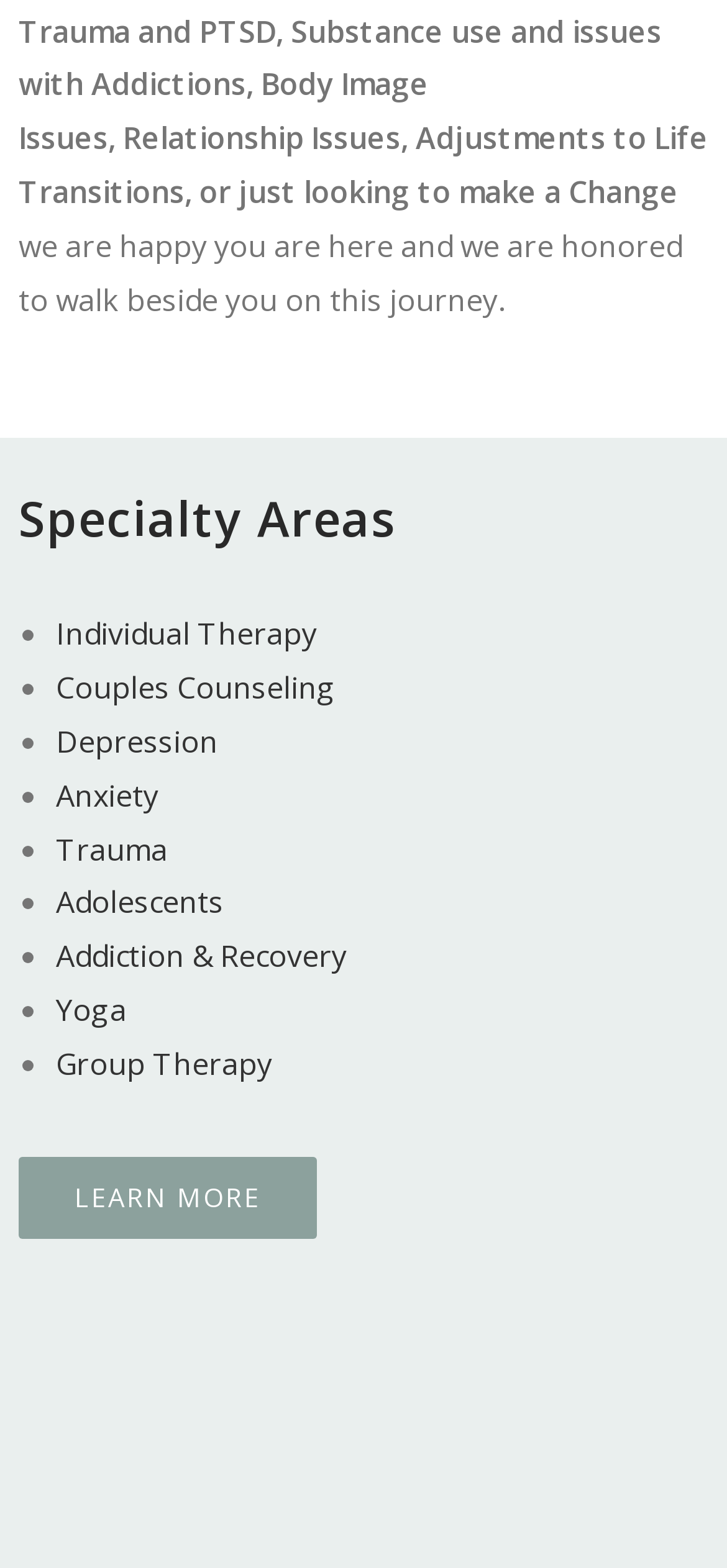Determine the bounding box coordinates of the UI element described by: "Yoga".

[0.077, 0.631, 0.174, 0.657]